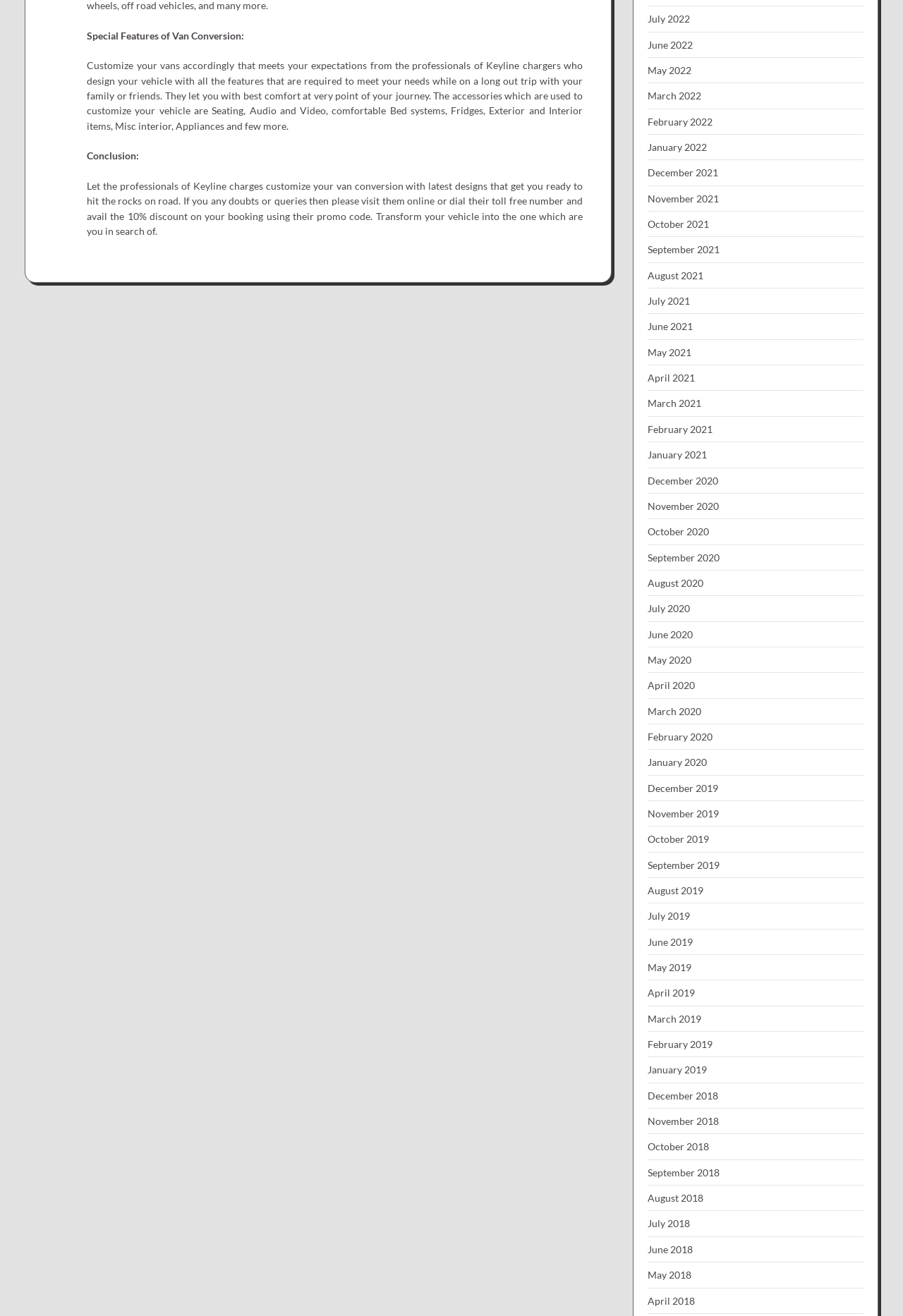Using the format (top-left x, top-left y, bottom-right x, bottom-right y), provide the bounding box coordinates for the described UI element. All values should be floating point numbers between 0 and 1: February 2020

[0.717, 0.555, 0.789, 0.564]